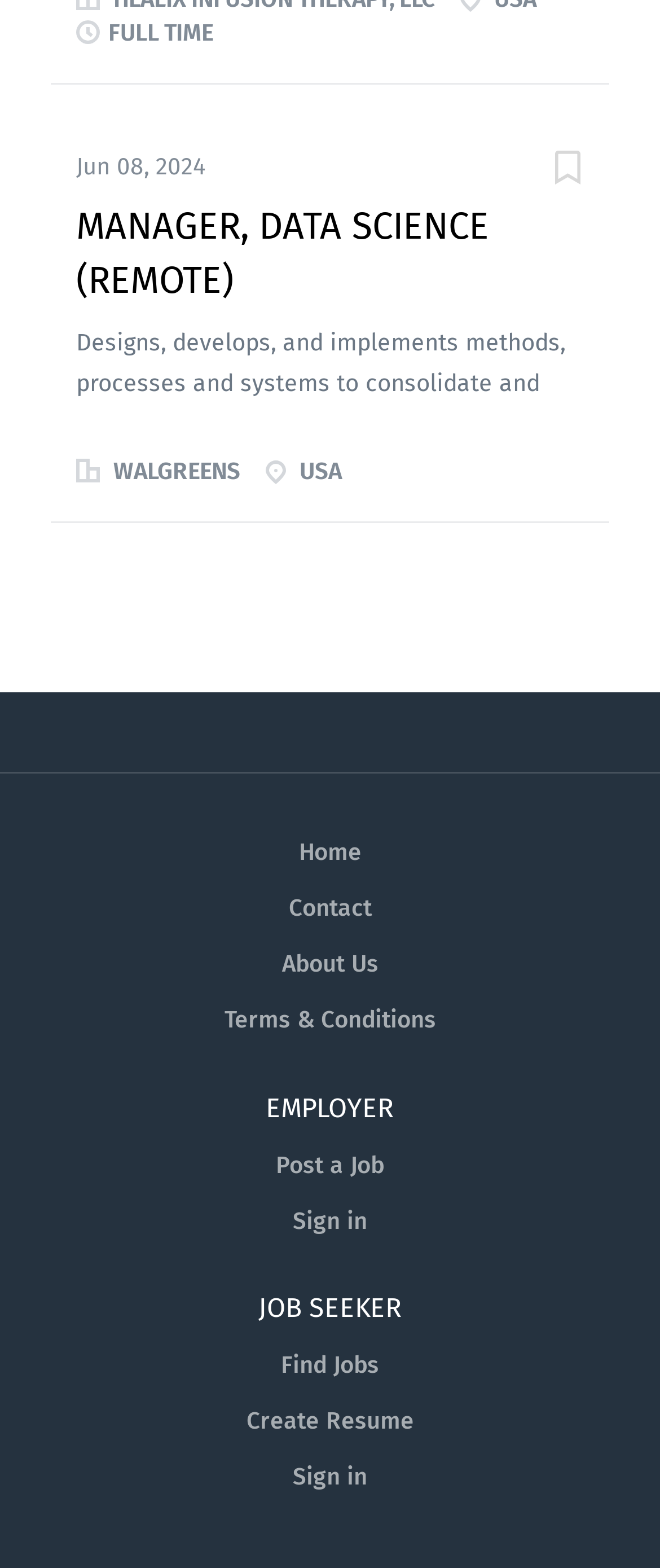Identify the bounding box coordinates for the element you need to click to achieve the following task: "View job details". Provide the bounding box coordinates as four float numbers between 0 and 1, in the form [left, top, right, bottom].

[0.115, 0.13, 0.741, 0.193]